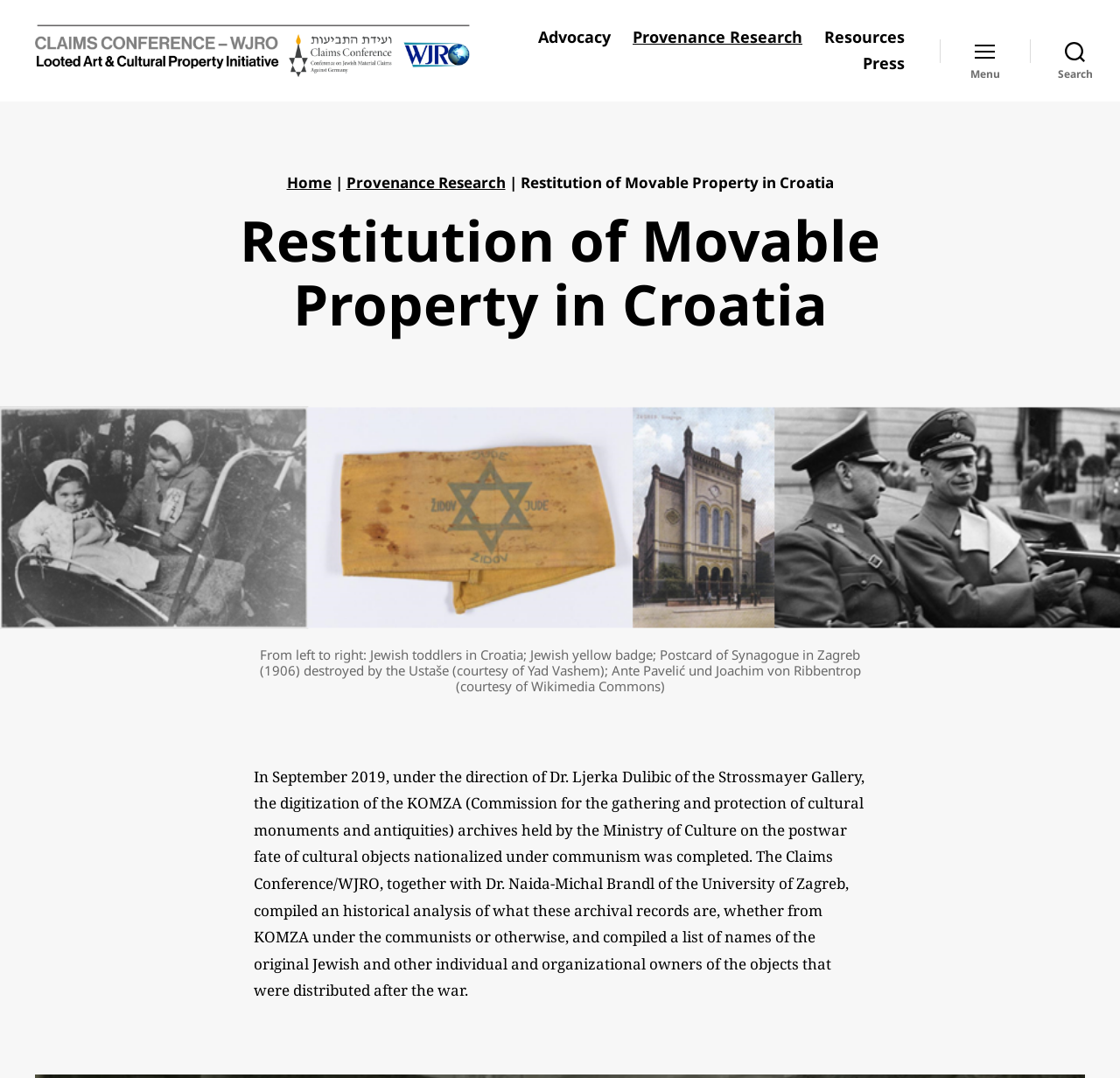Please identify the coordinates of the bounding box that should be clicked to fulfill this instruction: "Visit the 'Home' page".

[0.256, 0.17, 0.296, 0.189]